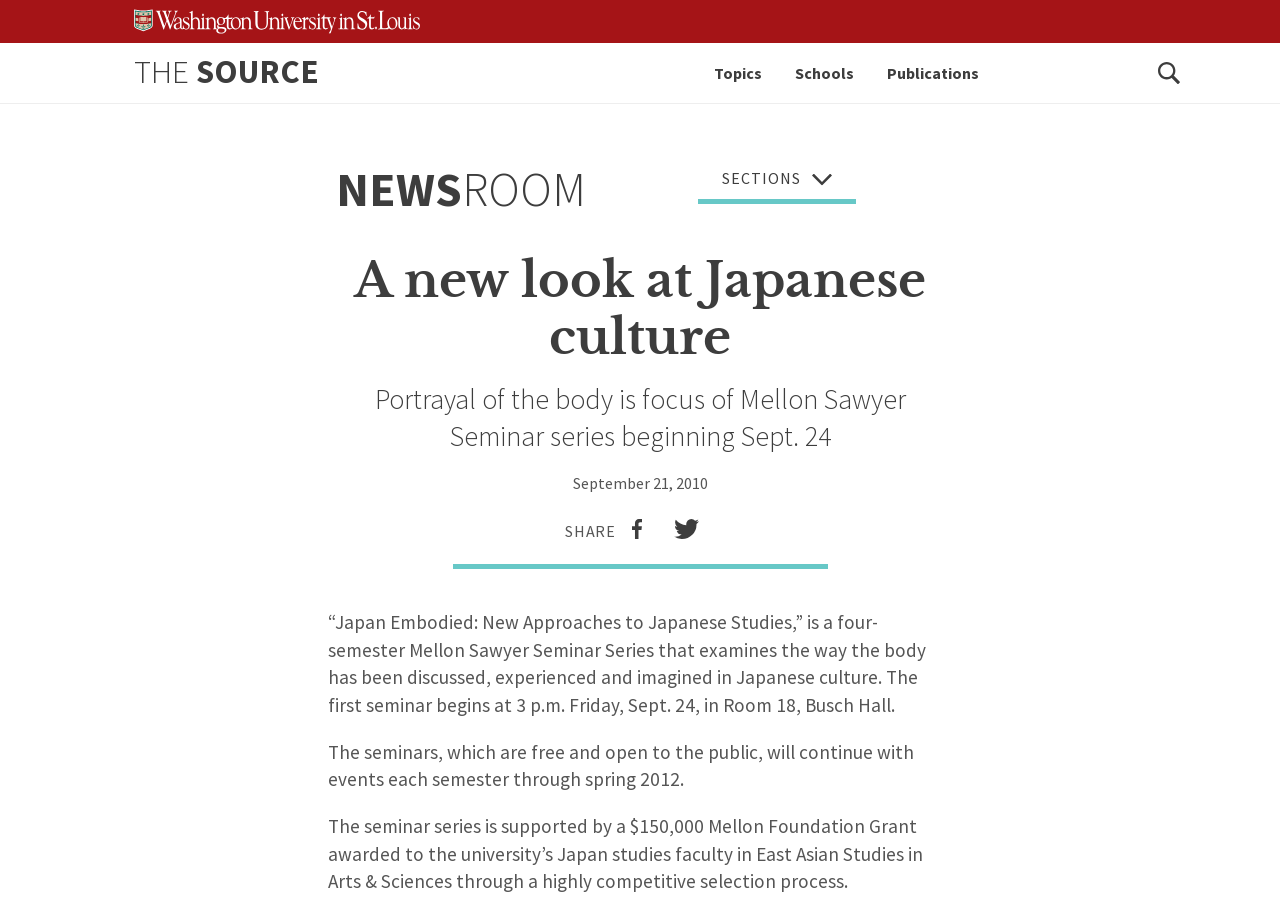Explain in detail what is displayed on the webpage.

The webpage is about a Mellon Sawyer Seminar Series titled "Japan Embodied: New Approaches to Japanese Studies" at Washington University in St. Louis. At the top left corner, there is a link to skip to the content, followed by the university's logo. Next to the logo, there is a link to "THE SOURCE". 

On the top right side, there are four links: "Topics", "Schools", "Publications", and a search button with a magnifying glass icon. Below these links, there is a section with a heading "A new look at Japanese culture" and a subheading that describes the seminar series, which focuses on the portrayal of the body in Japanese culture. 

The seminar series is scheduled to begin on September 24, 2010, and will continue through spring 2012. The events are free and open to the public. The series is supported by a $150,000 grant from the Mellon Foundation. There are also social media links to share the article on Facebook and Twitter.